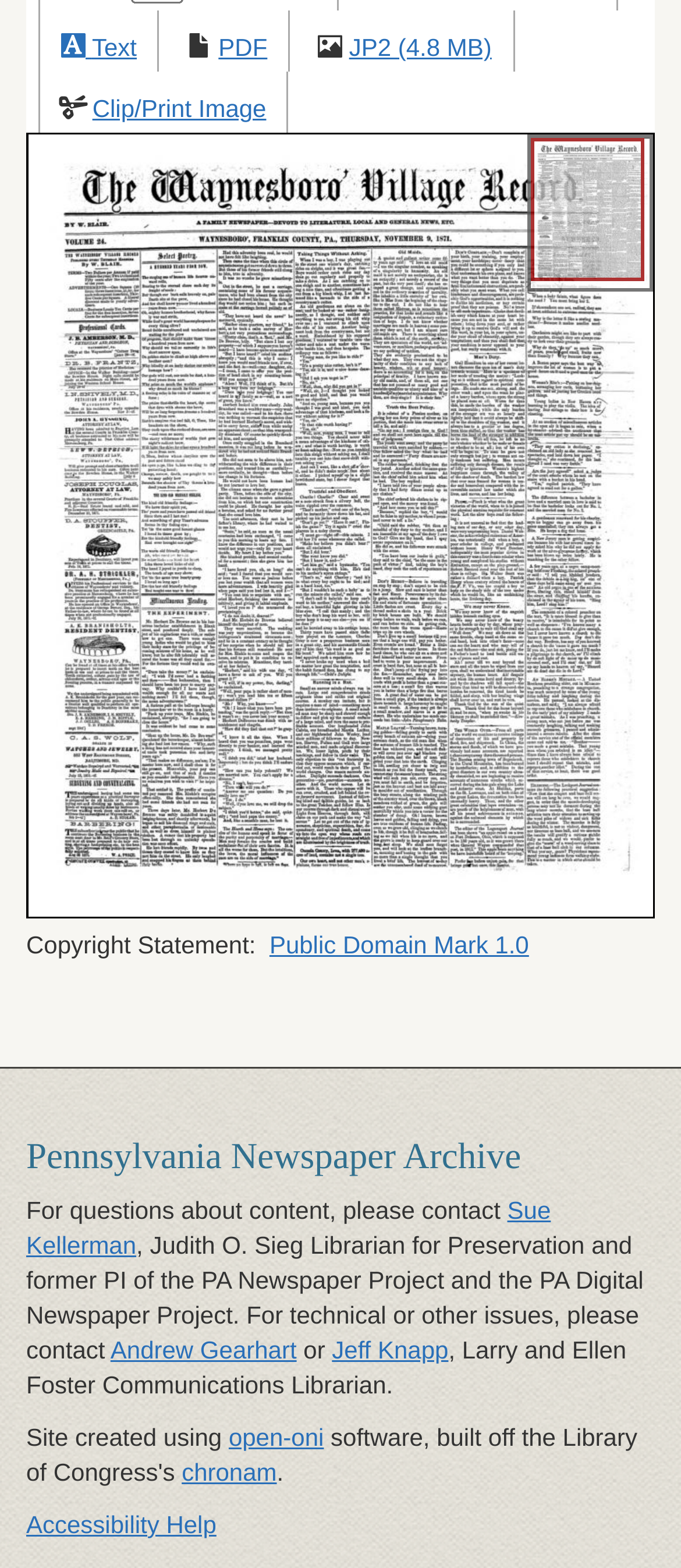Please locate the bounding box coordinates of the element that should be clicked to achieve the given instruction: "View PDF".

[0.321, 0.021, 0.393, 0.039]